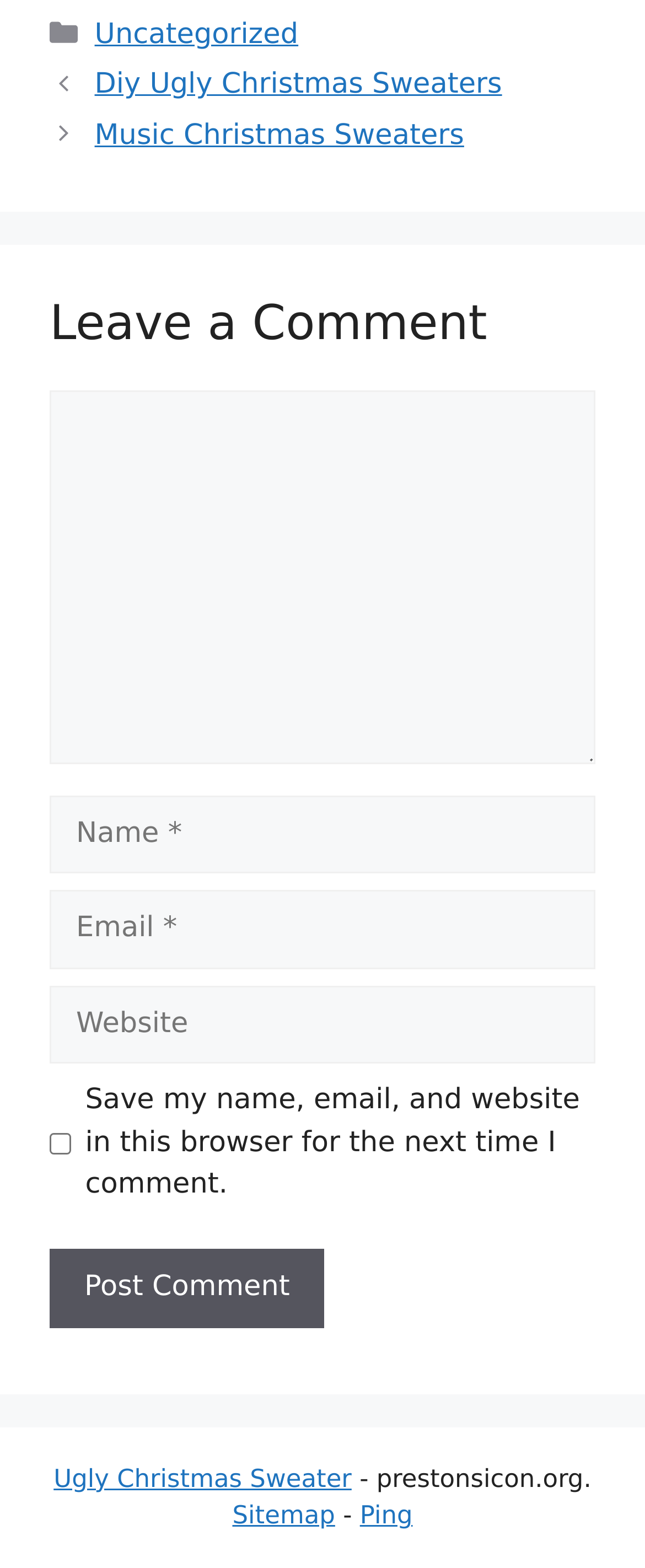Return the bounding box coordinates of the UI element that corresponds to this description: "parent_node: Comment name="url" placeholder="Website"". The coordinates must be given as four float numbers in the range of 0 and 1, [left, top, right, bottom].

[0.077, 0.629, 0.923, 0.679]